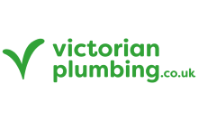Please use the details from the image to answer the following question comprehensively:
What does the stylized green check mark symbolize?

The stylized green check mark next to the brand name 'victorian plumbing.co.uk' symbolizes approval and quality, highlighting the brand's commitment to providing quality services and products to customers.